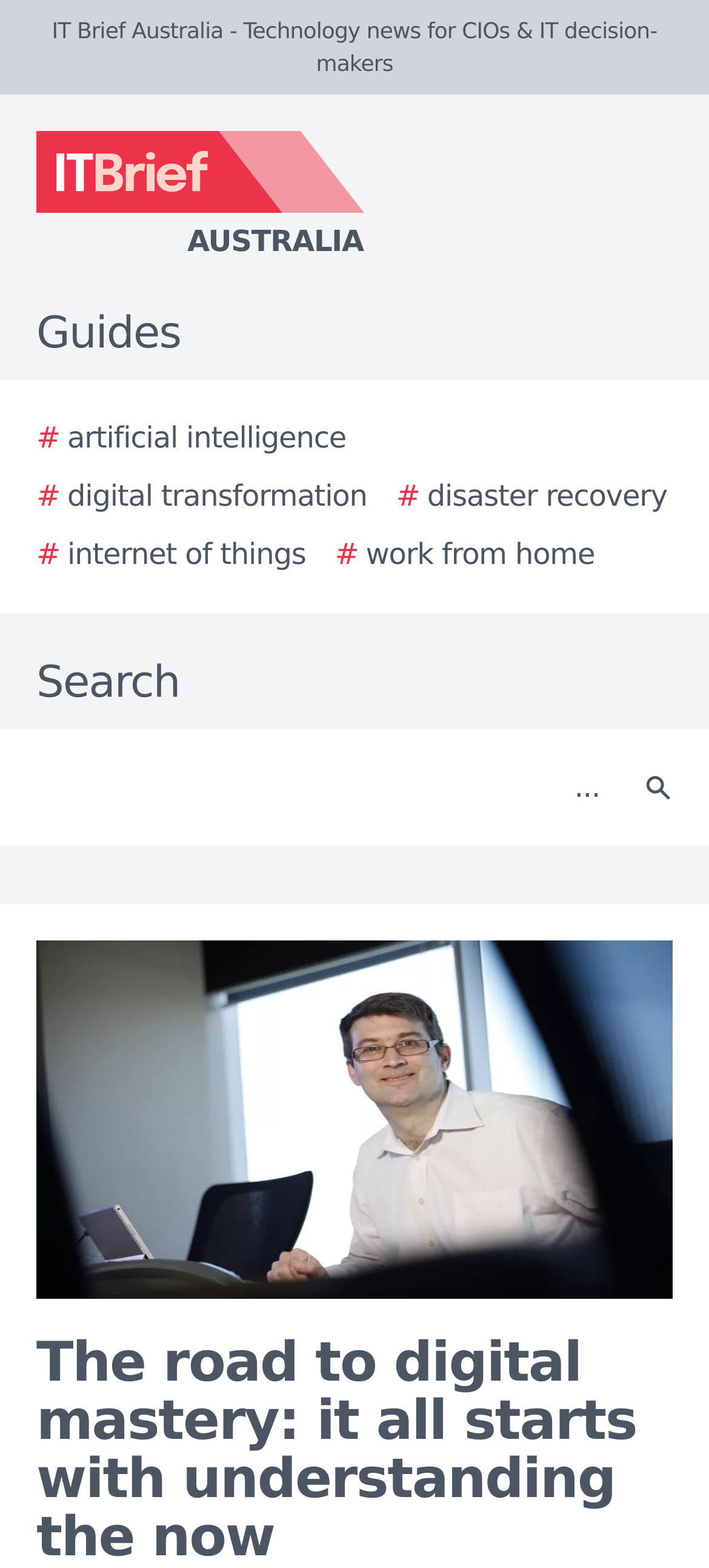Could you indicate the bounding box coordinates of the region to click in order to complete this instruction: "Read the story".

[0.051, 0.6, 0.949, 0.829]